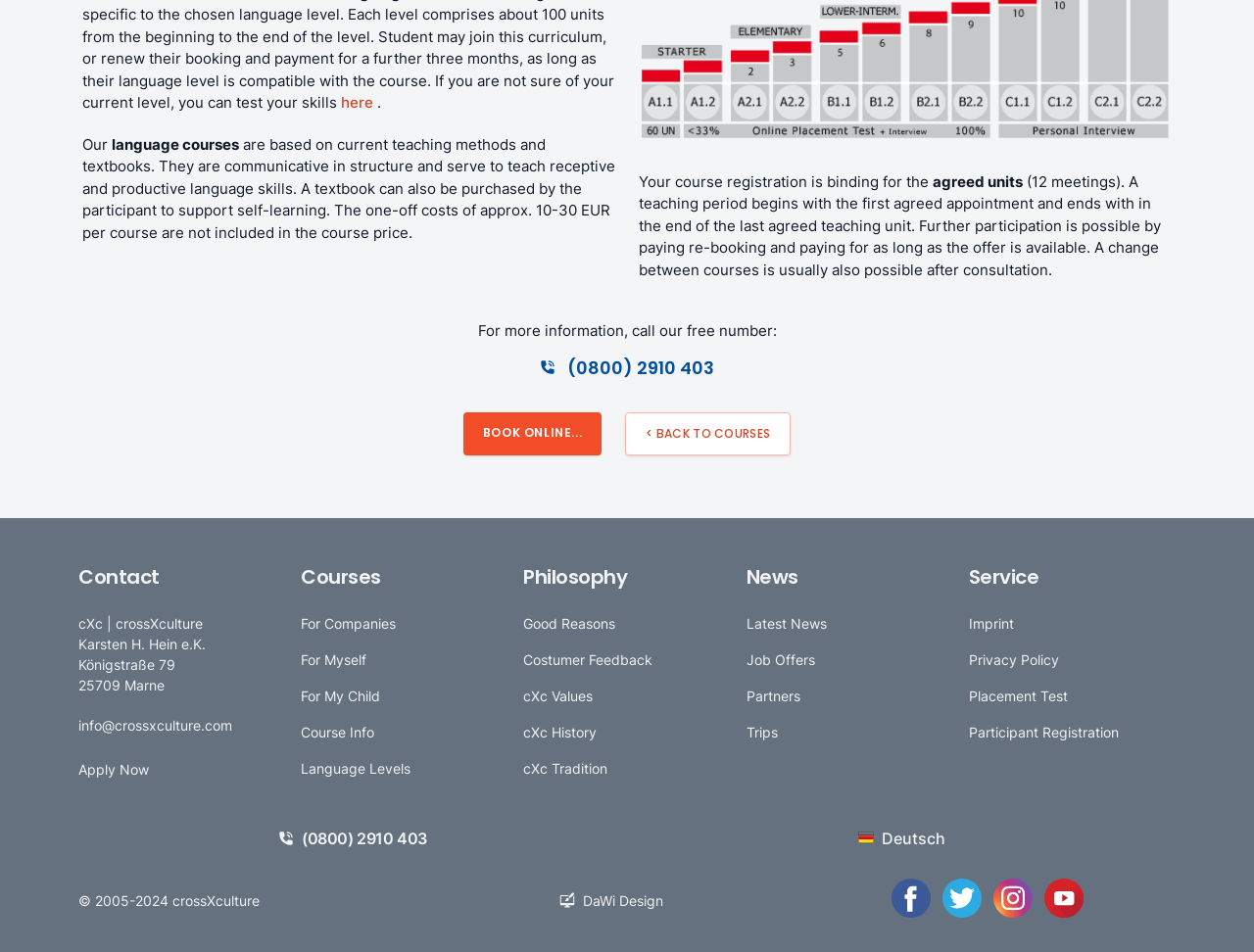Can you find the bounding box coordinates for the UI element given this description: "Partners"? Provide the coordinates as four float numbers between 0 and 1: [left, top, right, bottom].

[0.595, 0.711, 0.638, 0.749]